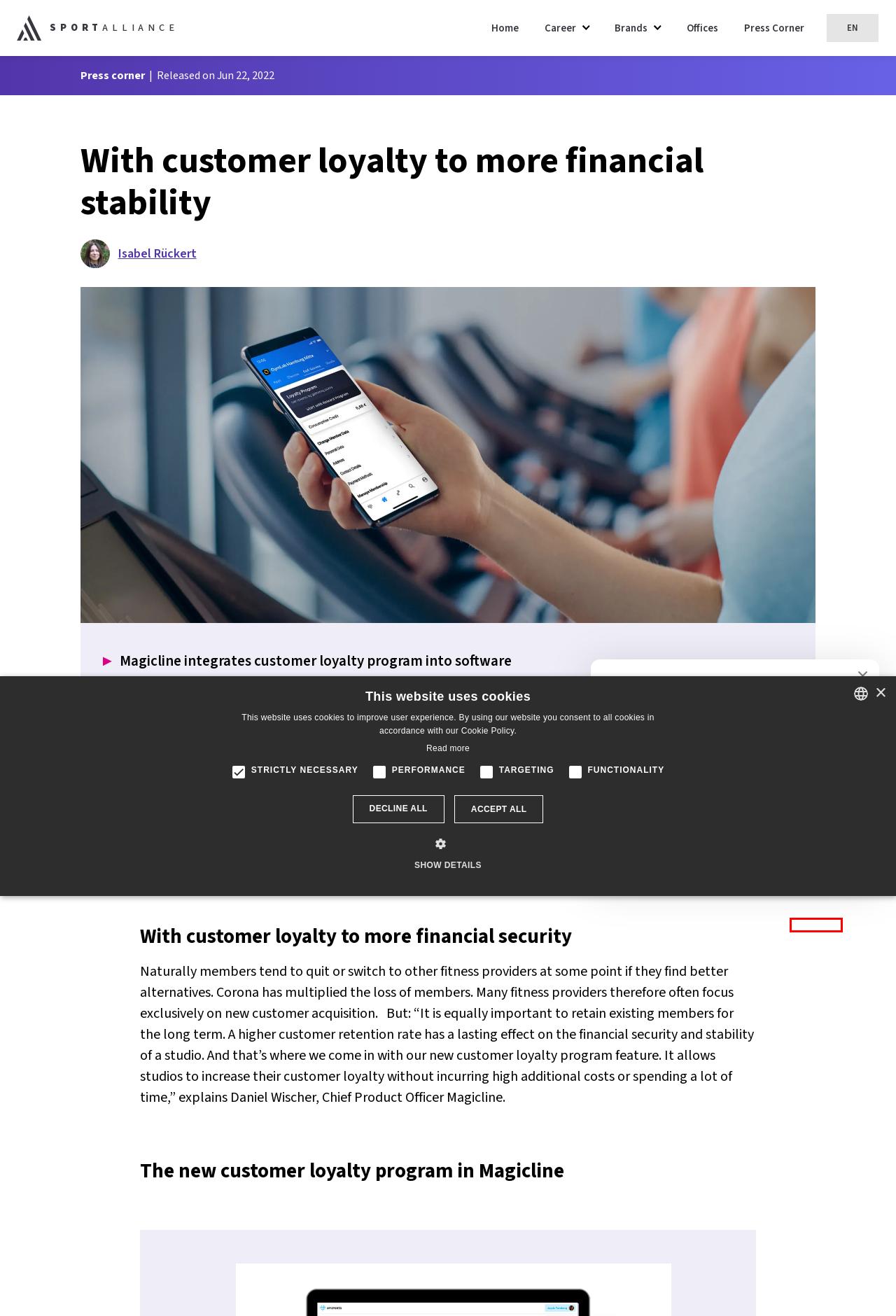Given a webpage screenshot featuring a red rectangle around a UI element, please determine the best description for the new webpage that appears after the element within the bounding box is clicked. The options are:
A. Cookie-Script: GDPR | CCPA | ePR cookie compliance solution
B. CookieScript Privacy Policy
C. Home | SPORT ALLIANCE
D. Press Corner | SPORT ALLIANCE
E. Career | SPORT ALLIANCE
F. Offices | SPORT ALLIANCE
G. Cloudflare's Privacy Policy | Cloudflare
H. Cookie report for website: sportalliance.com

A